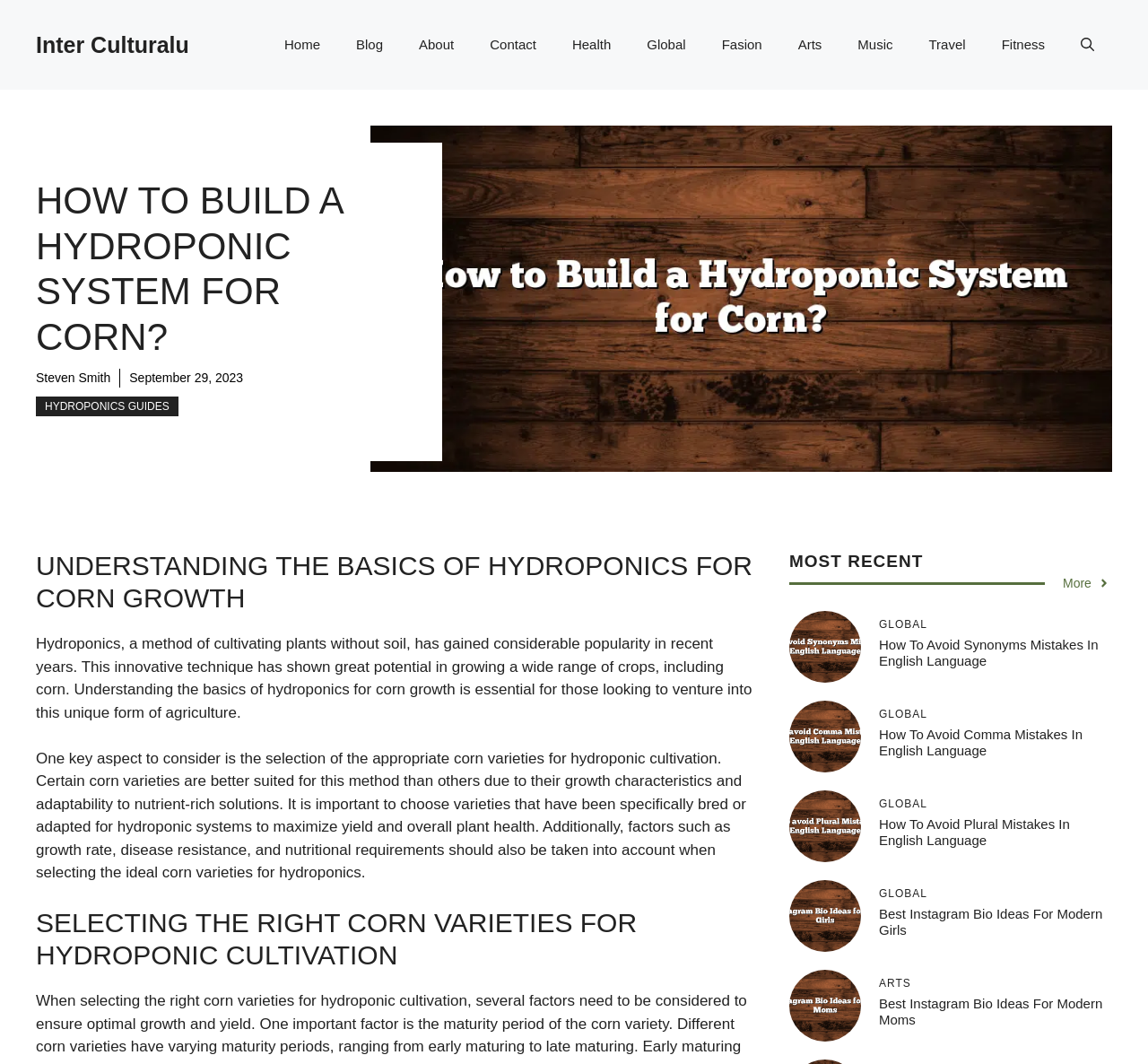Determine the main text heading of the webpage and provide its content.

HOW TO BUILD A HYDROPONIC SYSTEM FOR CORN?